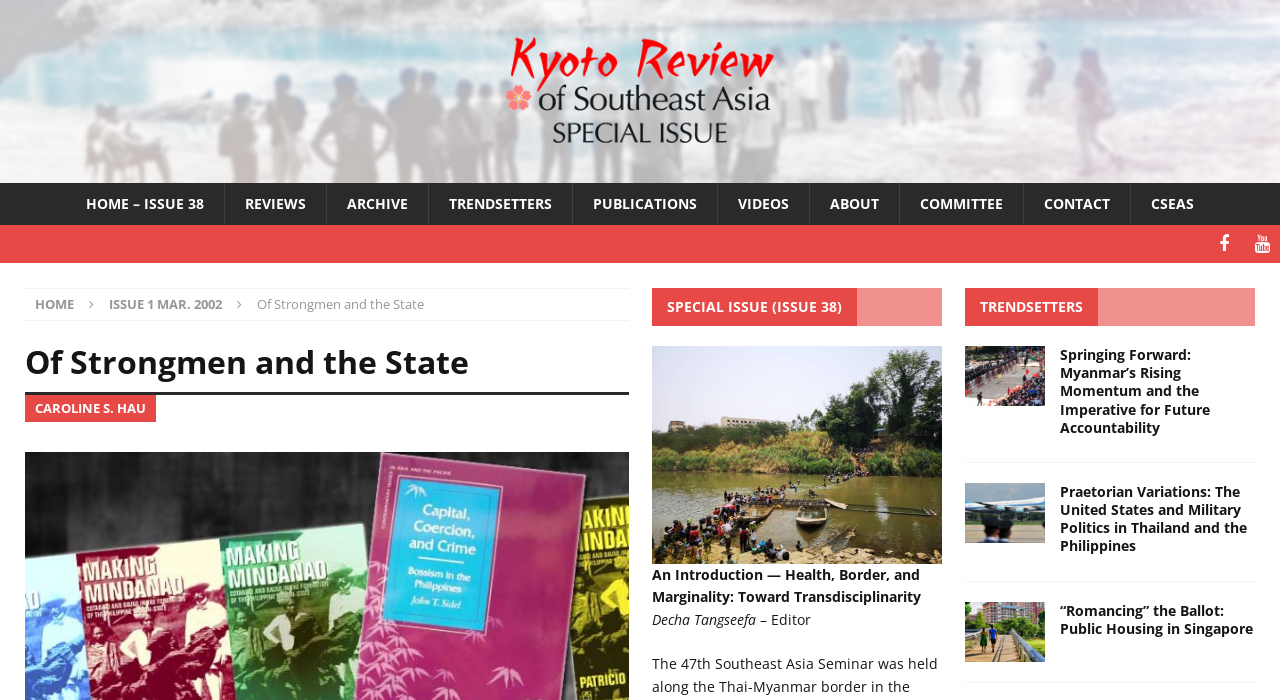Extract the primary header of the webpage and generate its text.

Of Strongmen and the State